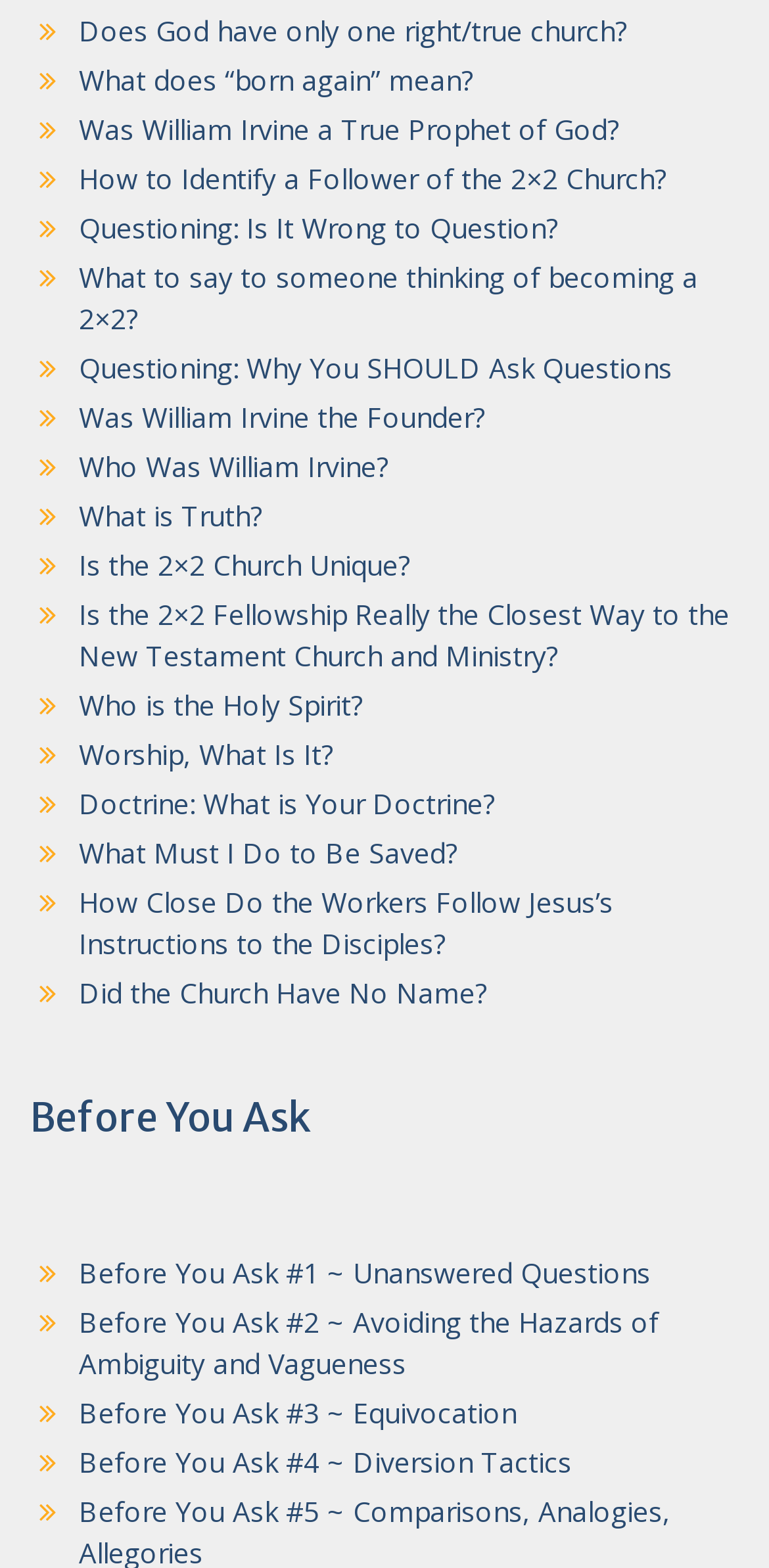How many links are on the webpage?
Look at the image and respond with a one-word or short-phrase answer.

28